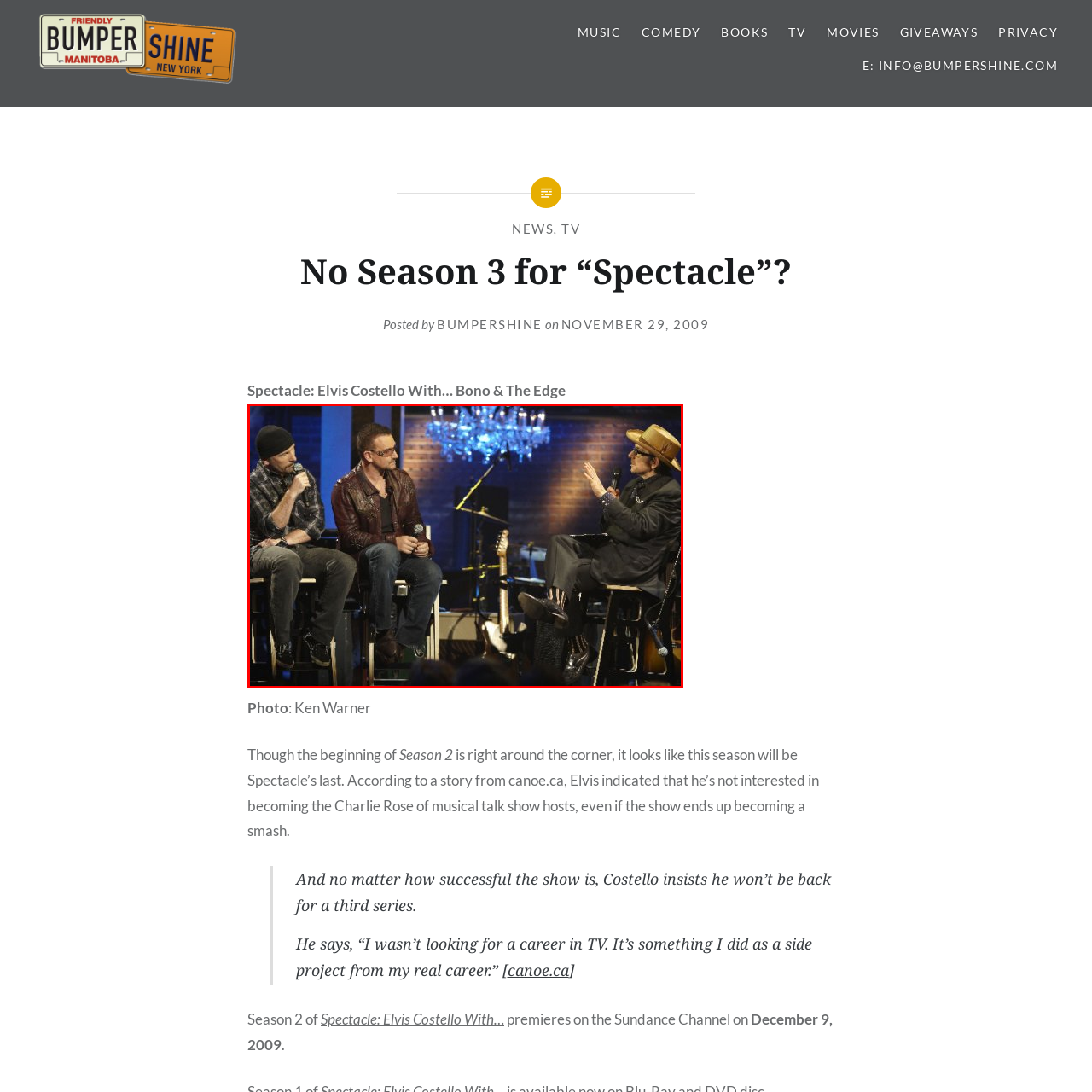Give a detailed description of the image area outlined by the red box.

The image features a scene from the show "Spectacle: Elvis Costello With…" showcasing a captivating moment during an interview. Elvis Costello, dressed in a stylish outfit, is seated across from Bono and The Edge, both members of the legendary band U2. The setting is an intimate venue, accentuated by a beautifully lit chandelier in the background that creates a warm ambiance. Bono, in a leather jacket and glasses, leans forward, engaged in conversation, while The Edge listens intently, embodying a blend of camaraderie and serious discussion. Costello appears animated, gesticulating as he converses with the rock icons, emphasizing the collaborative spirit of this musical dialogue. This particular segment highlights the dynamic interplay of music, celebrity, and cultural dialogue, with the conversation likely revolving around their experiences in the industry. The overall atmosphere suggests a blend of warmth and seriousness, capturing the essence of a musical talk show.